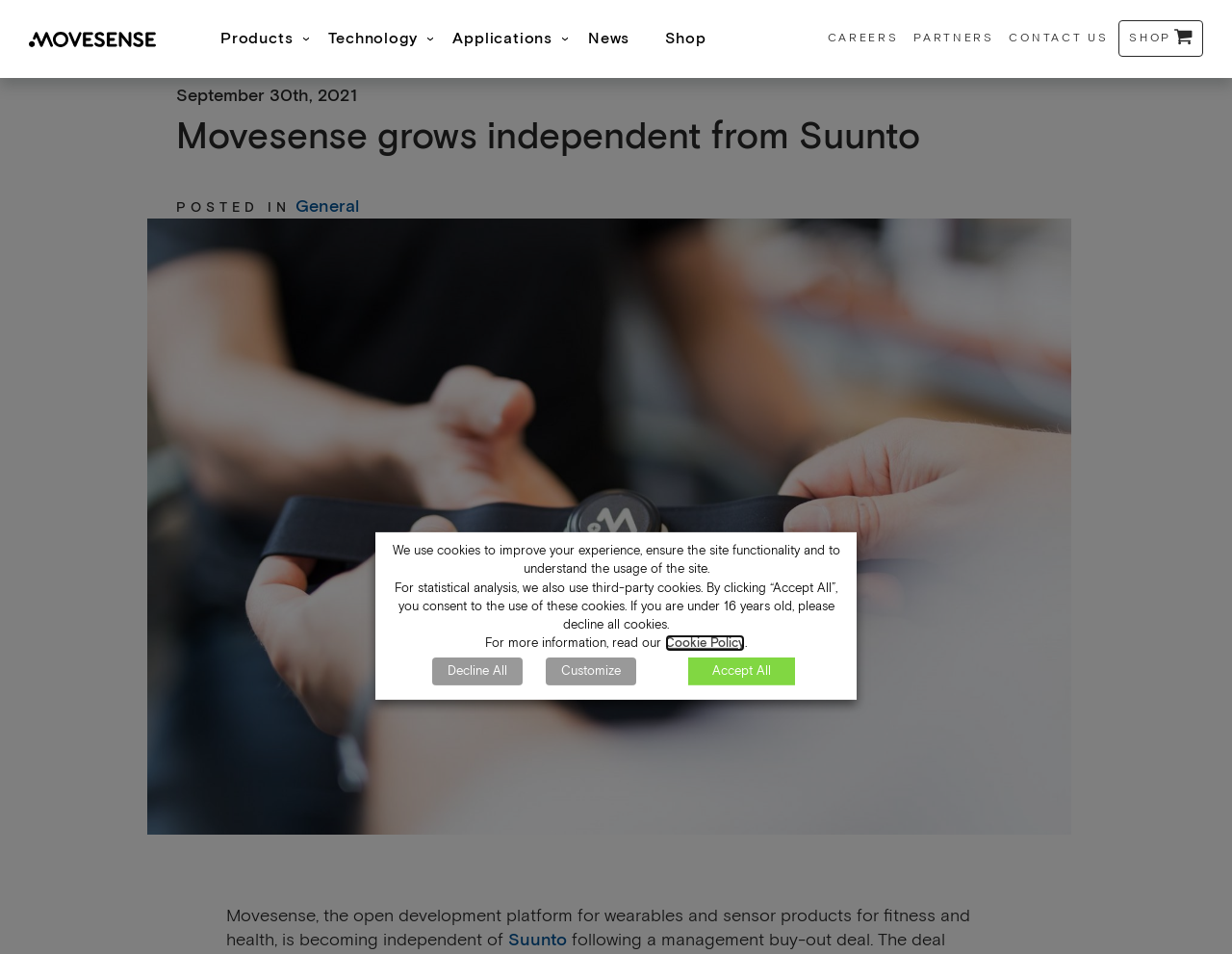Refer to the image and answer the question with as much detail as possible: What is the name of the company becoming independent?

The answer can be found in the heading 'Movesense grows independent from Suunto' which is located at the top of the webpage. This heading indicates that Movesense is the company becoming independent.